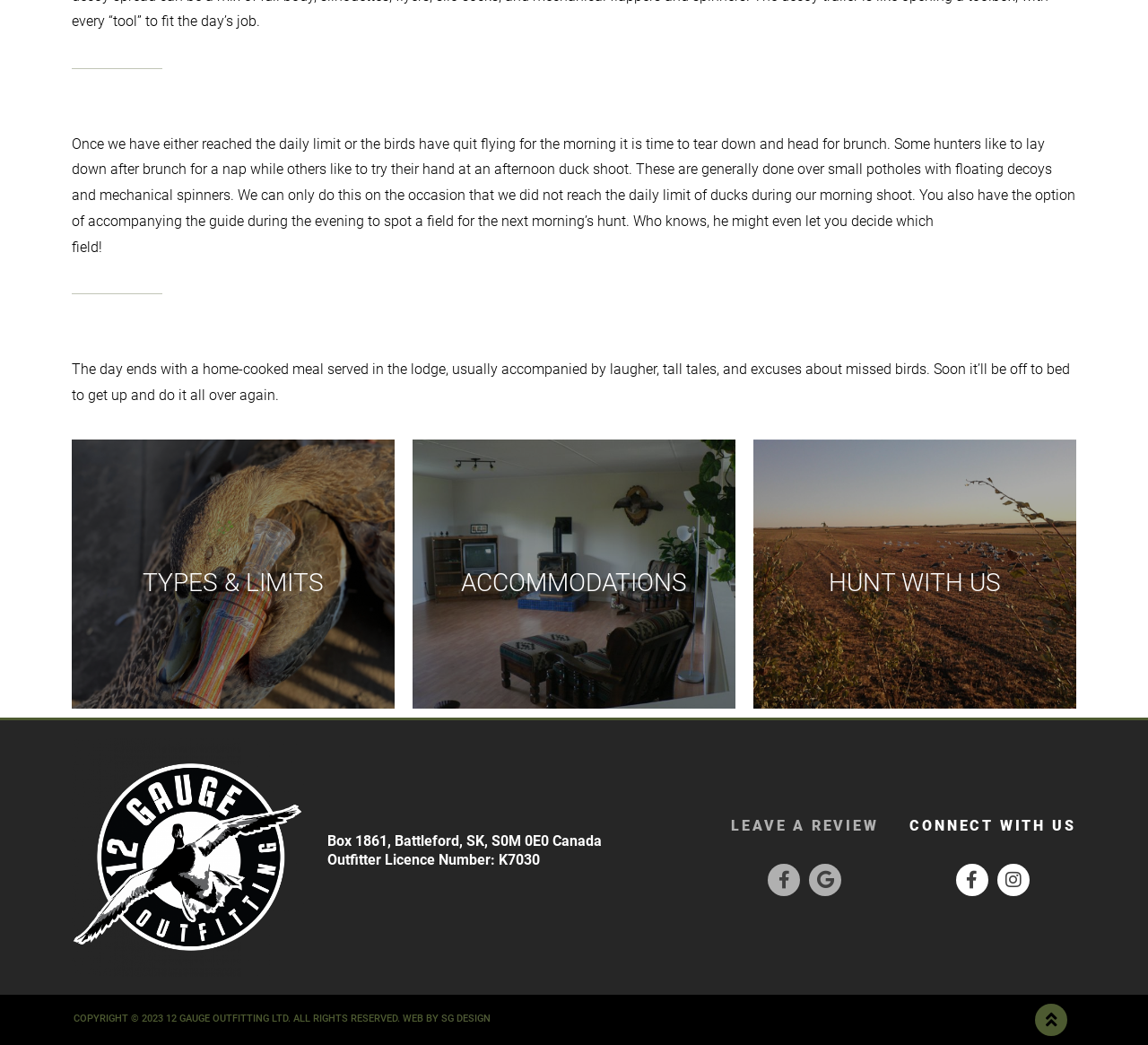Find the bounding box coordinates of the element you need to click on to perform this action: 'Leave a review on Facebook'. The coordinates should be represented by four float values between 0 and 1, in the format [left, top, right, bottom].

[0.669, 0.827, 0.697, 0.858]